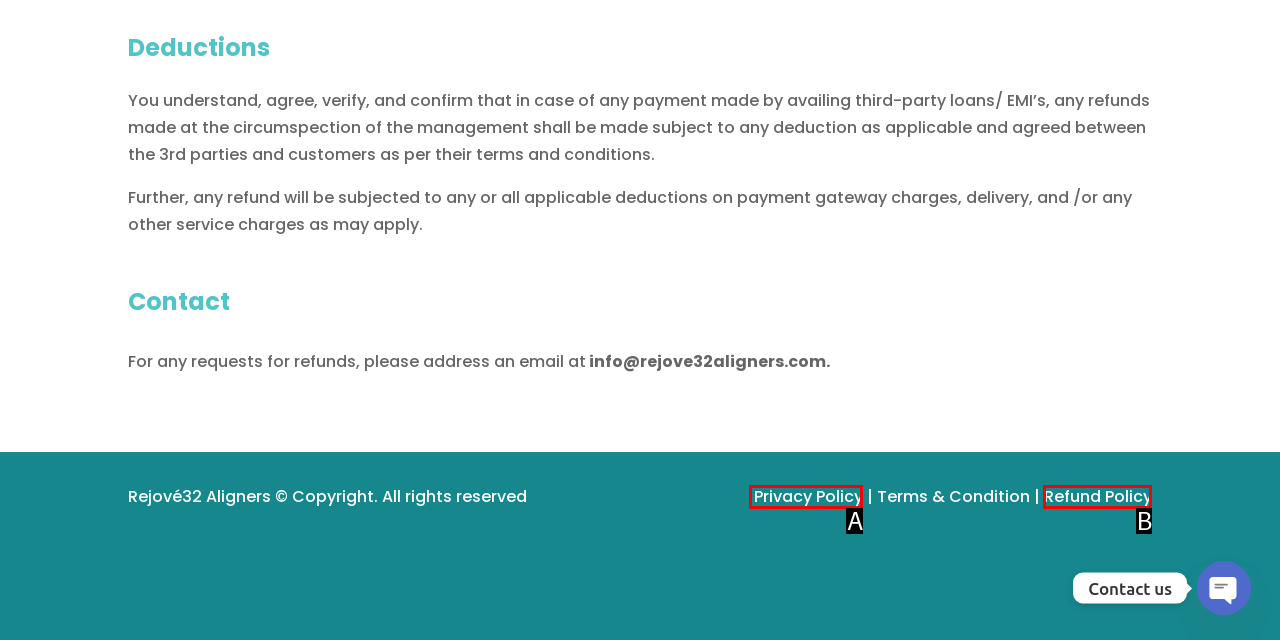From the description: Privacy Policy, select the HTML element that fits best. Reply with the letter of the appropriate option.

A